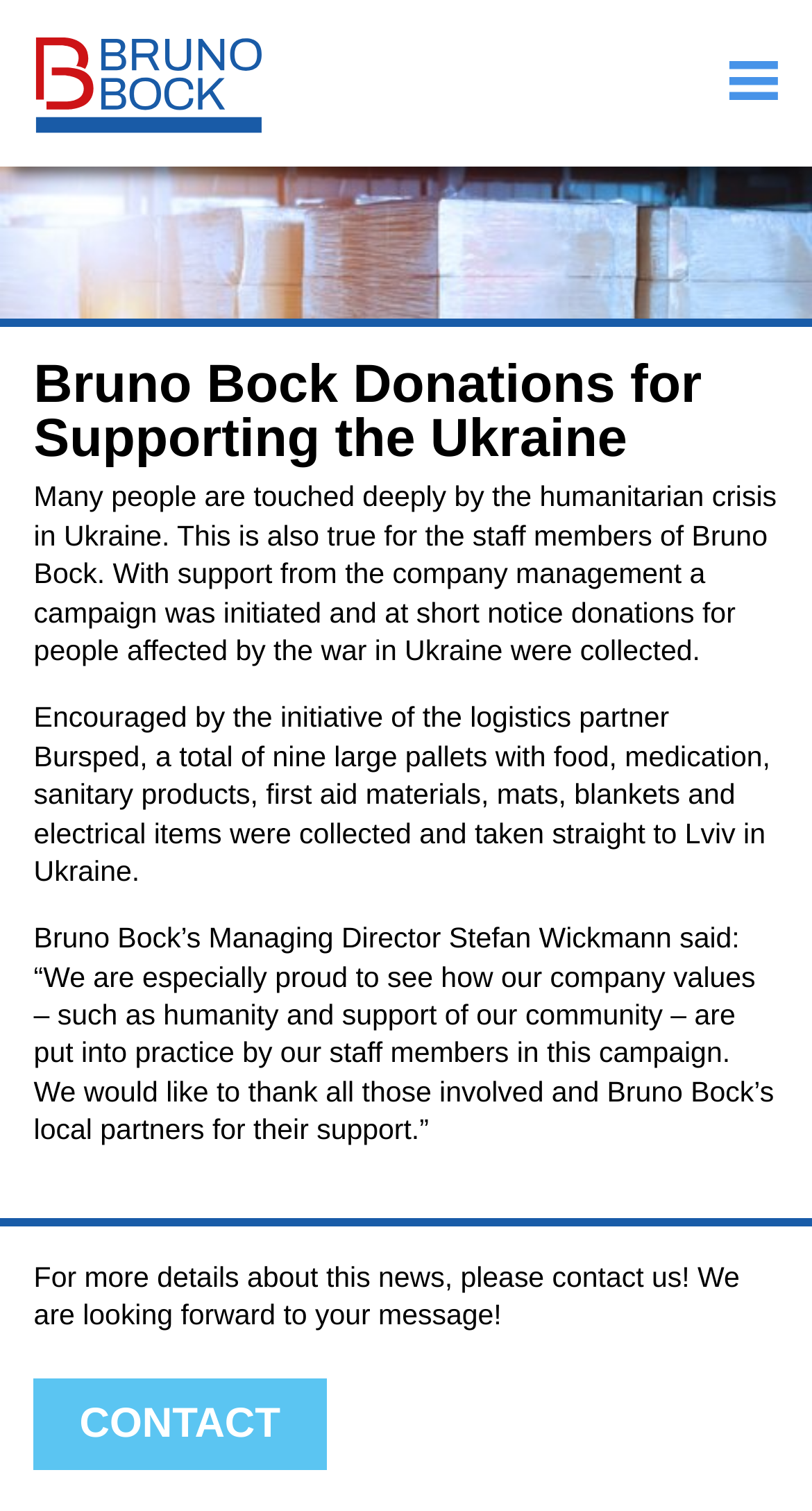Use a single word or phrase to answer the question:
What is the destination of the collected donations?

Lviv, Ukraine